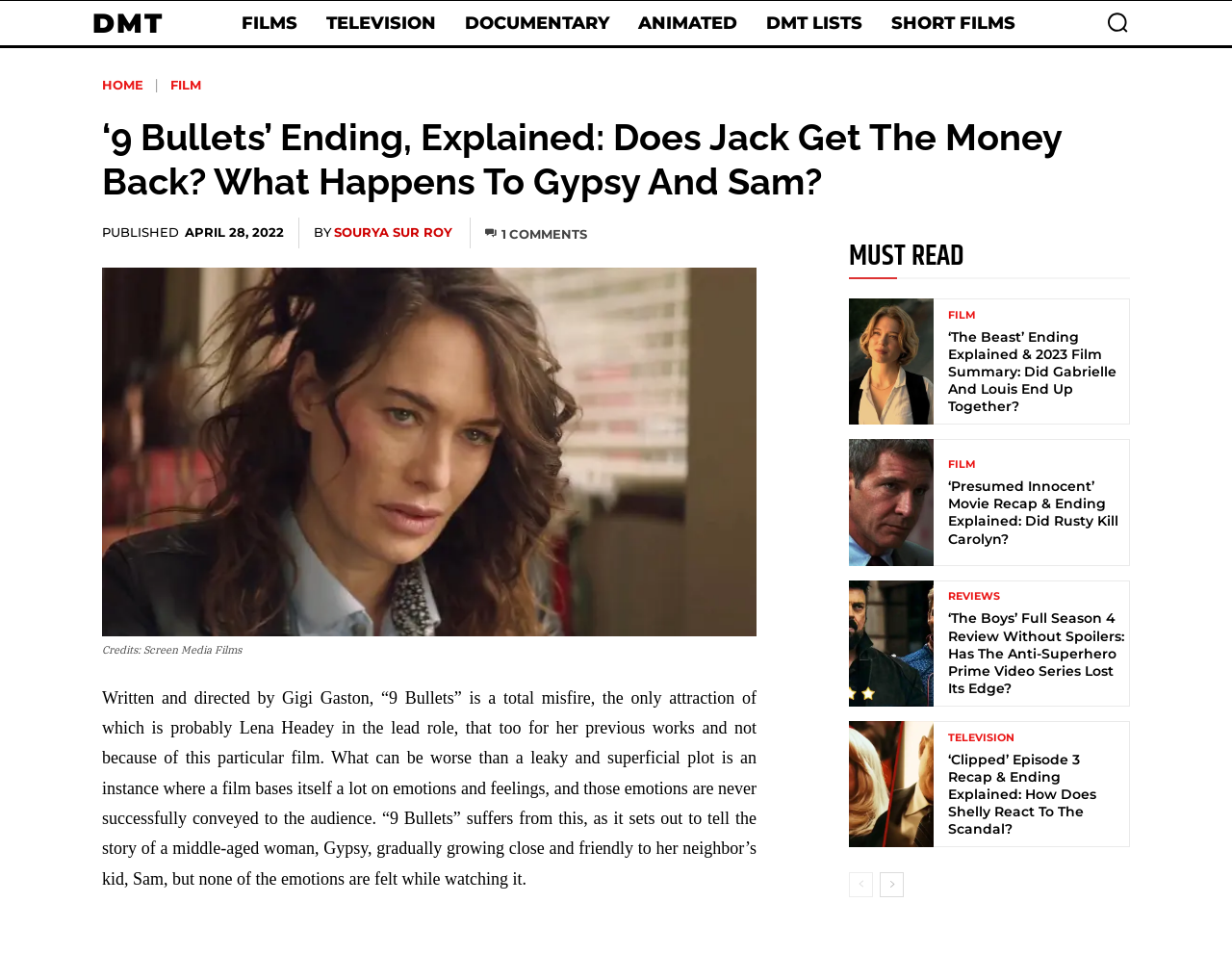Determine the bounding box coordinates of the section I need to click to execute the following instruction: "View the image of 9 Bullets Ending Explained". Provide the coordinates as four float numbers between 0 and 1, i.e., [left, top, right, bottom].

[0.083, 0.273, 0.614, 0.649]